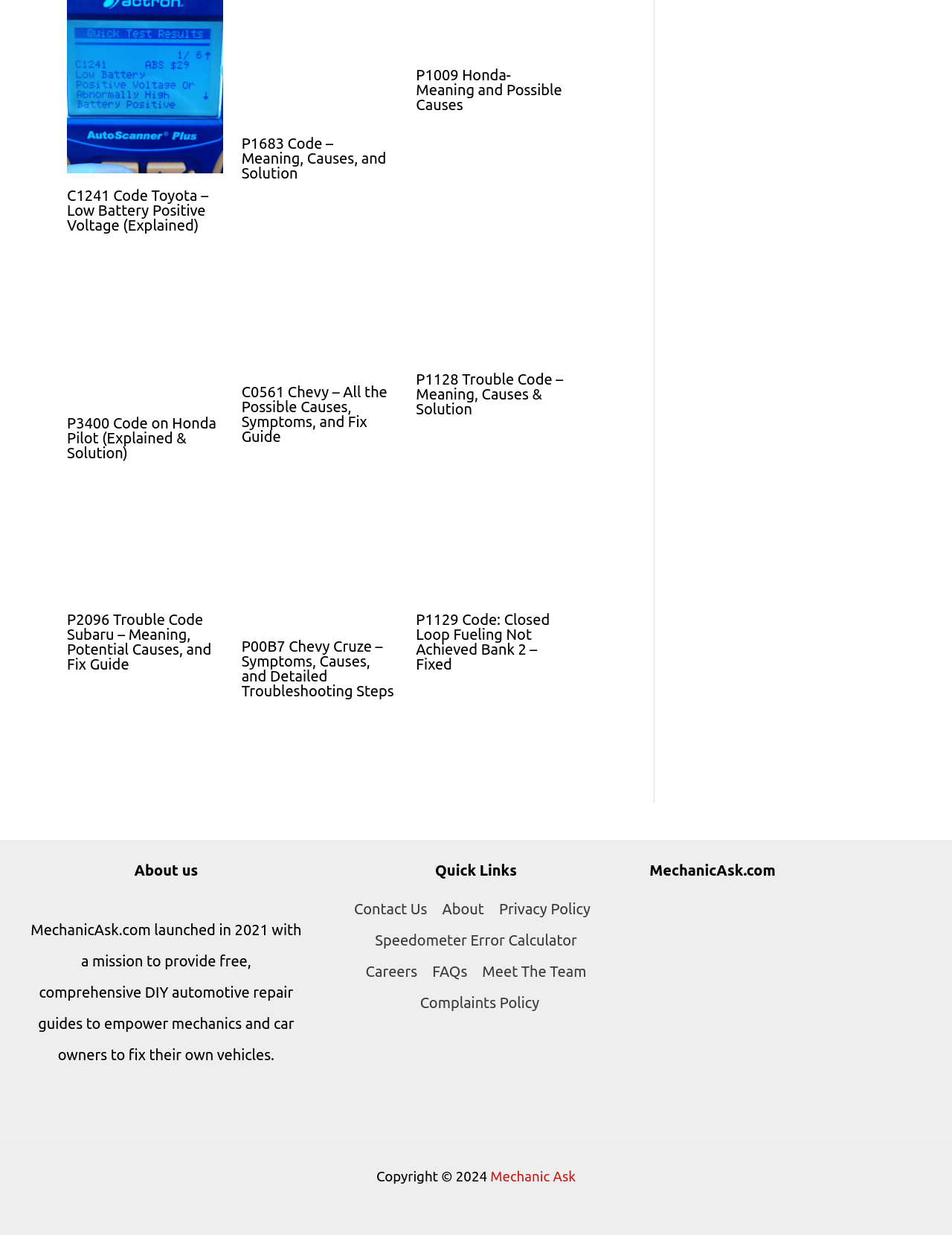What is the topic of the first article?
Based on the screenshot, provide your answer in one word or phrase.

C1241 Code Toyota